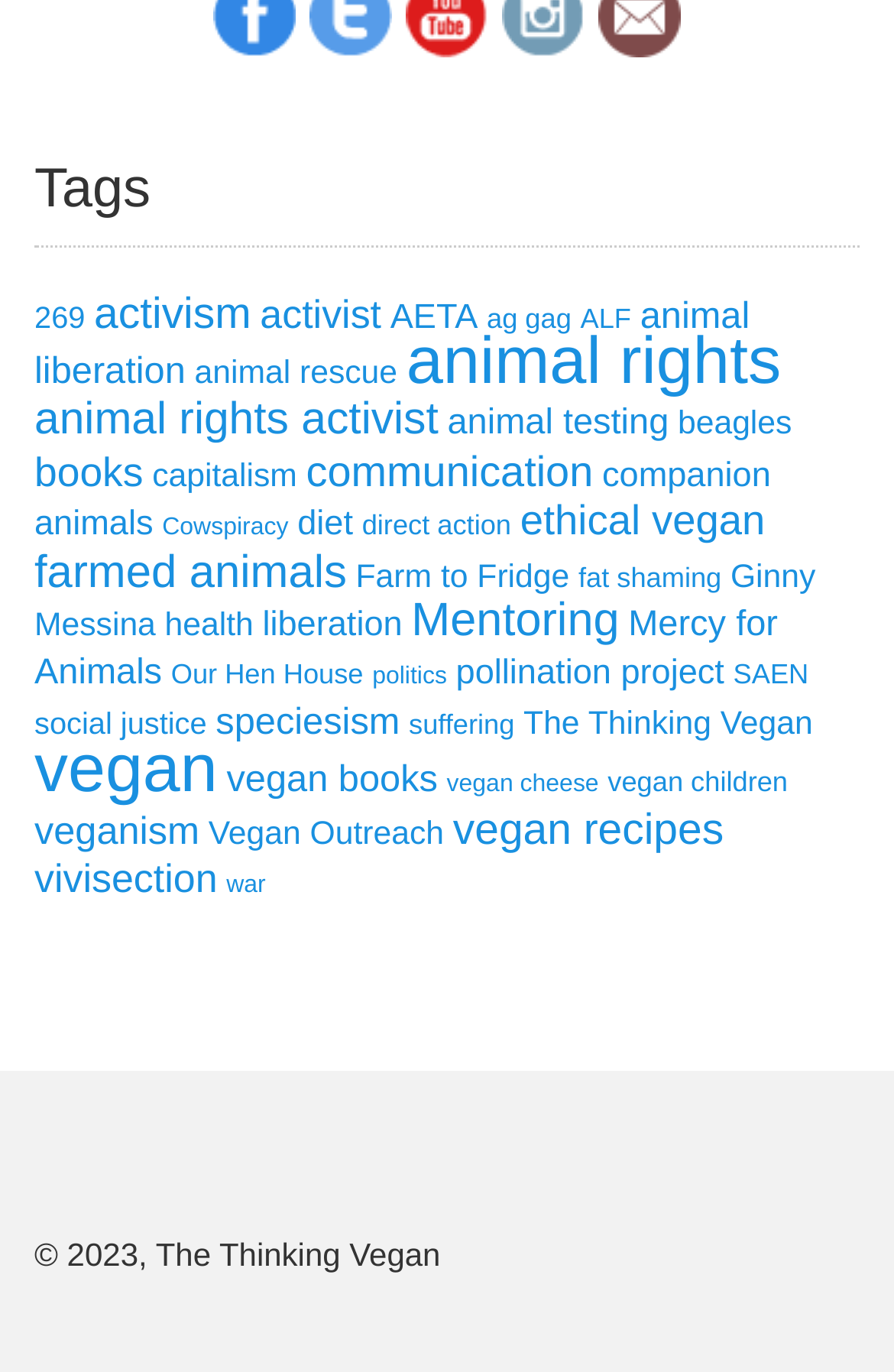How many tags are available on this webpage?
Look at the screenshot and provide an in-depth answer.

I counted the number of links under the 'Tags' heading, and found that there are 269 tags available on this webpage.